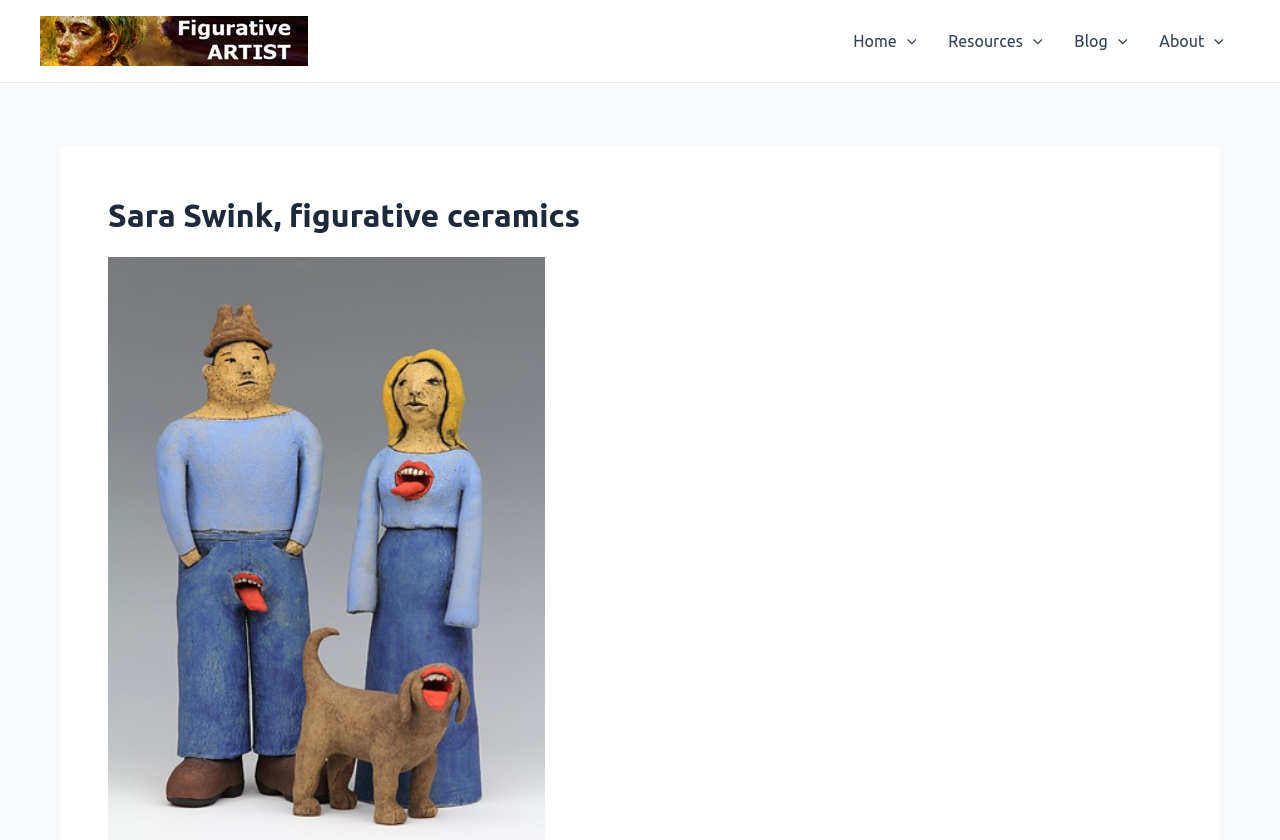What is the function of the application elements in the navigation menu?
Can you offer a detailed and complete answer to this question?

The application elements in the navigation menu are likely used to toggle the expansion or collapse of the corresponding menu sections. This is inferred from their positions and relationships with the link and image elements.